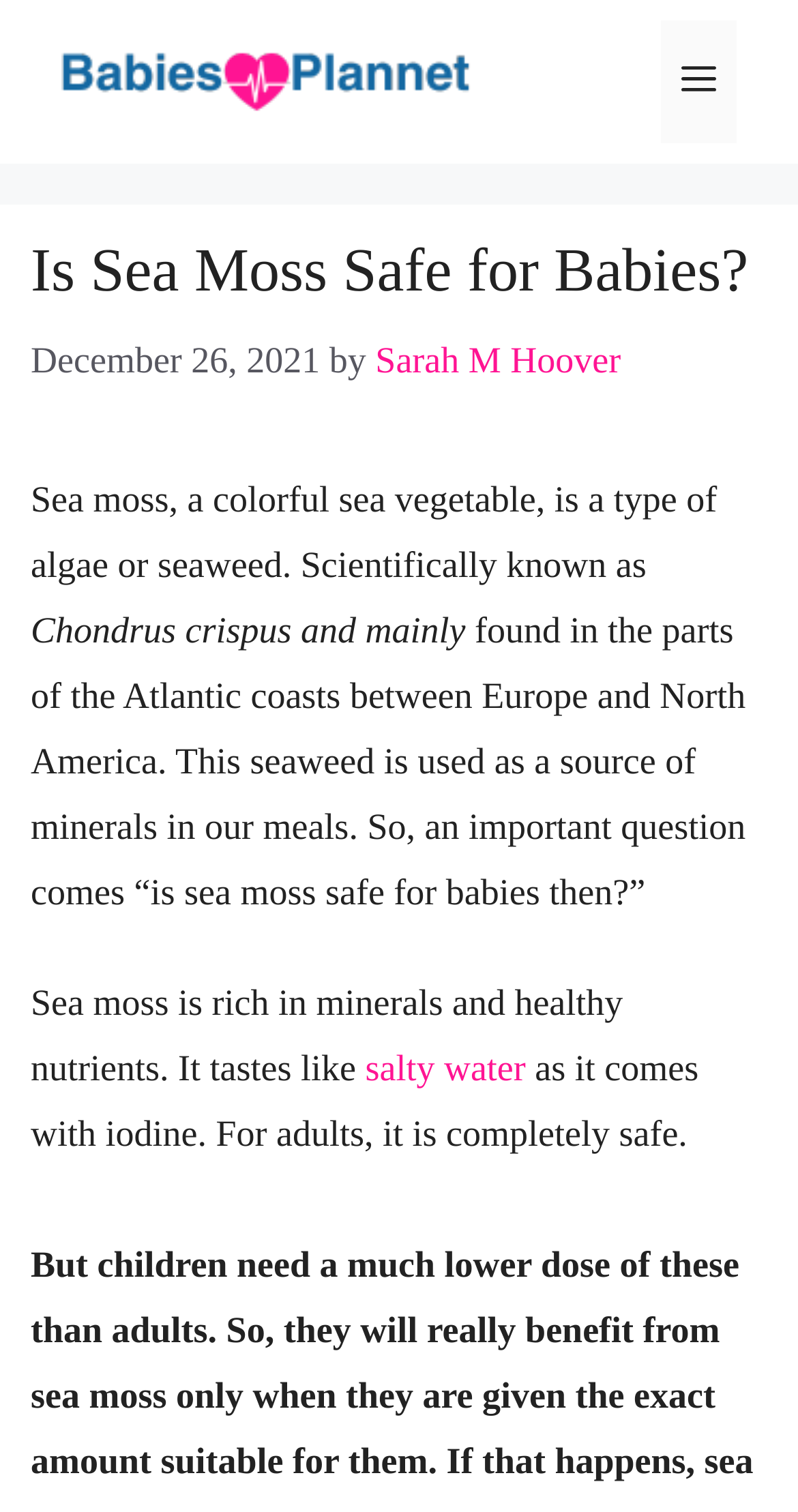From the element description salty water, predict the bounding box coordinates of the UI element. The coordinates must be specified in the format (top-left x, top-left y, bottom-right x, bottom-right y) and should be within the 0 to 1 range.

[0.458, 0.693, 0.67, 0.72]